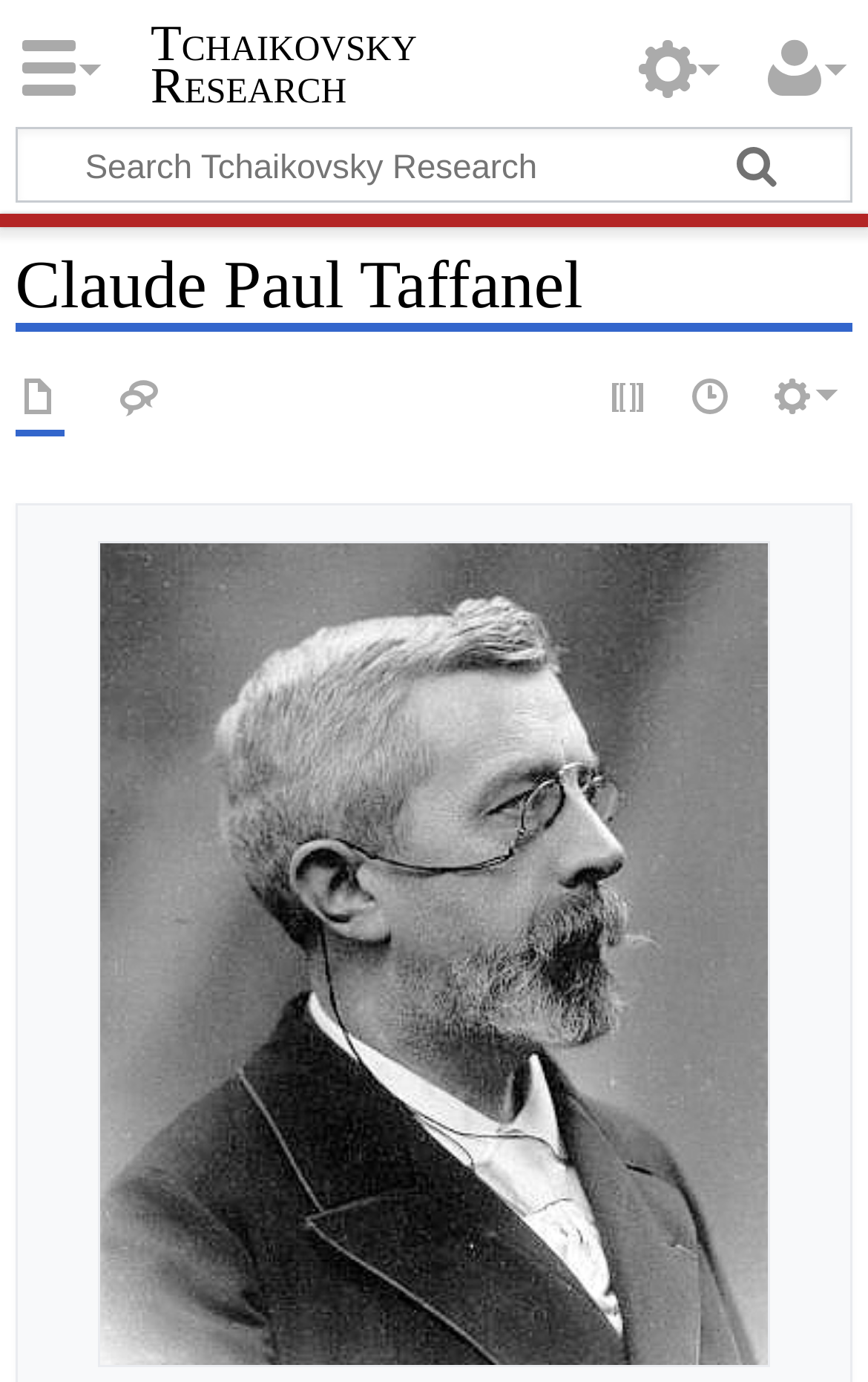Carefully observe the image and respond to the question with a detailed answer:
What are the navigation options under 'Namespaces'?

The navigation section 'Namespaces' has two links 'Page' and 'Discussion' which are likely used to navigate to different namespaces.